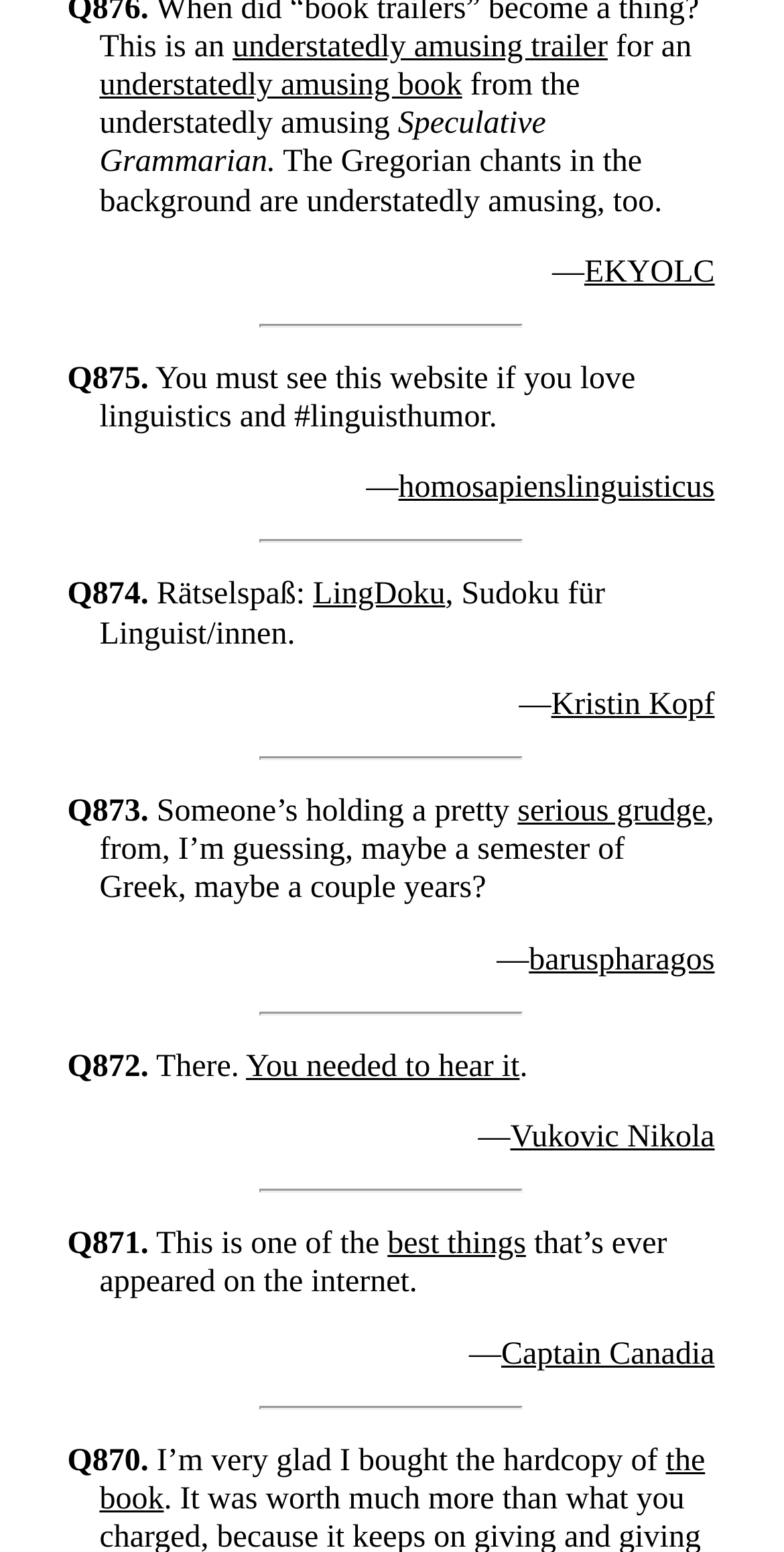Give a one-word or short-phrase answer to the following question: 
How many separators are on this webpage?

5